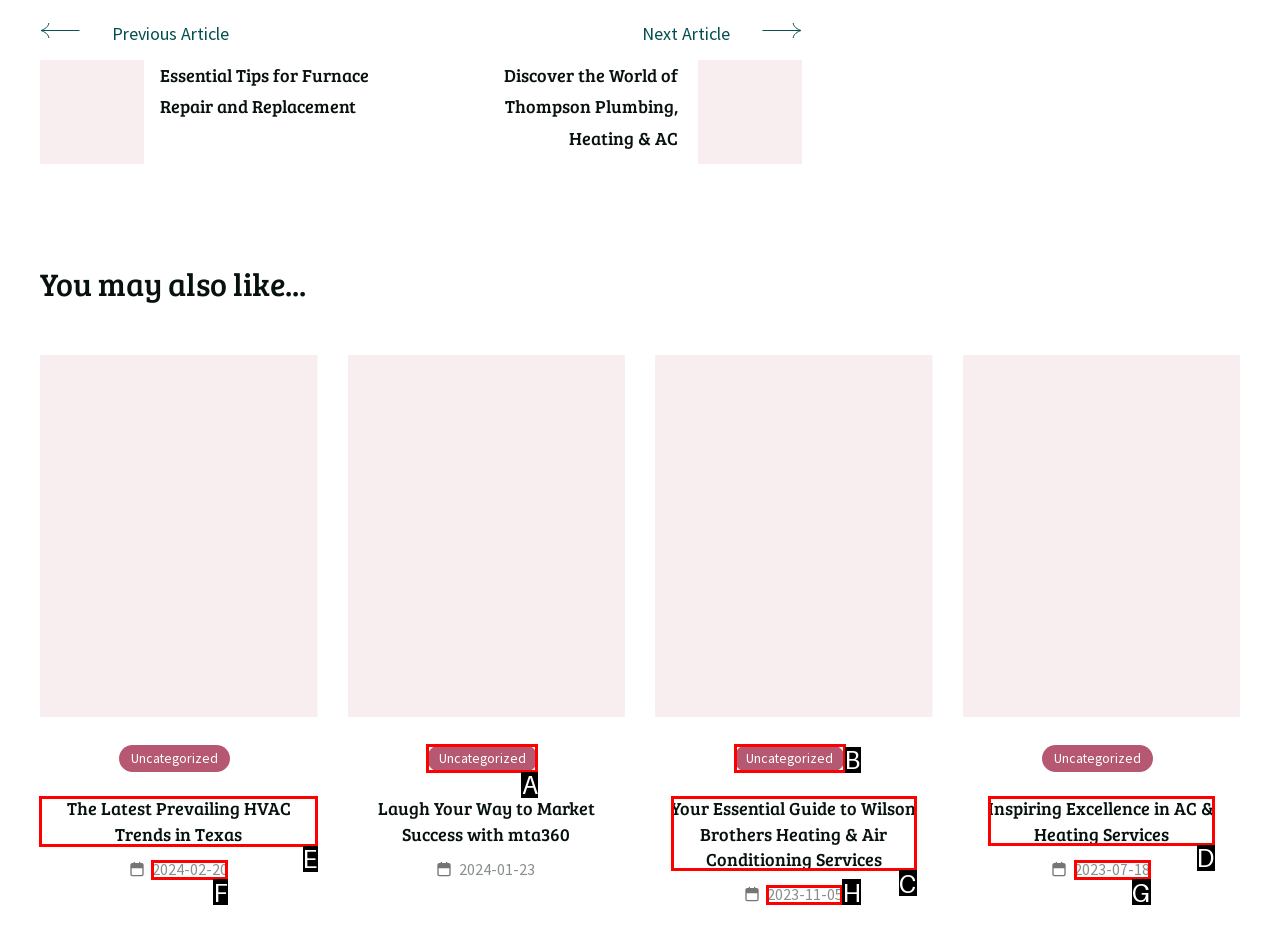Select the correct option from the given choices to perform this task: Read the article 'The Latest Prevailing HVAC Trends in Texas'. Provide the letter of that option.

E